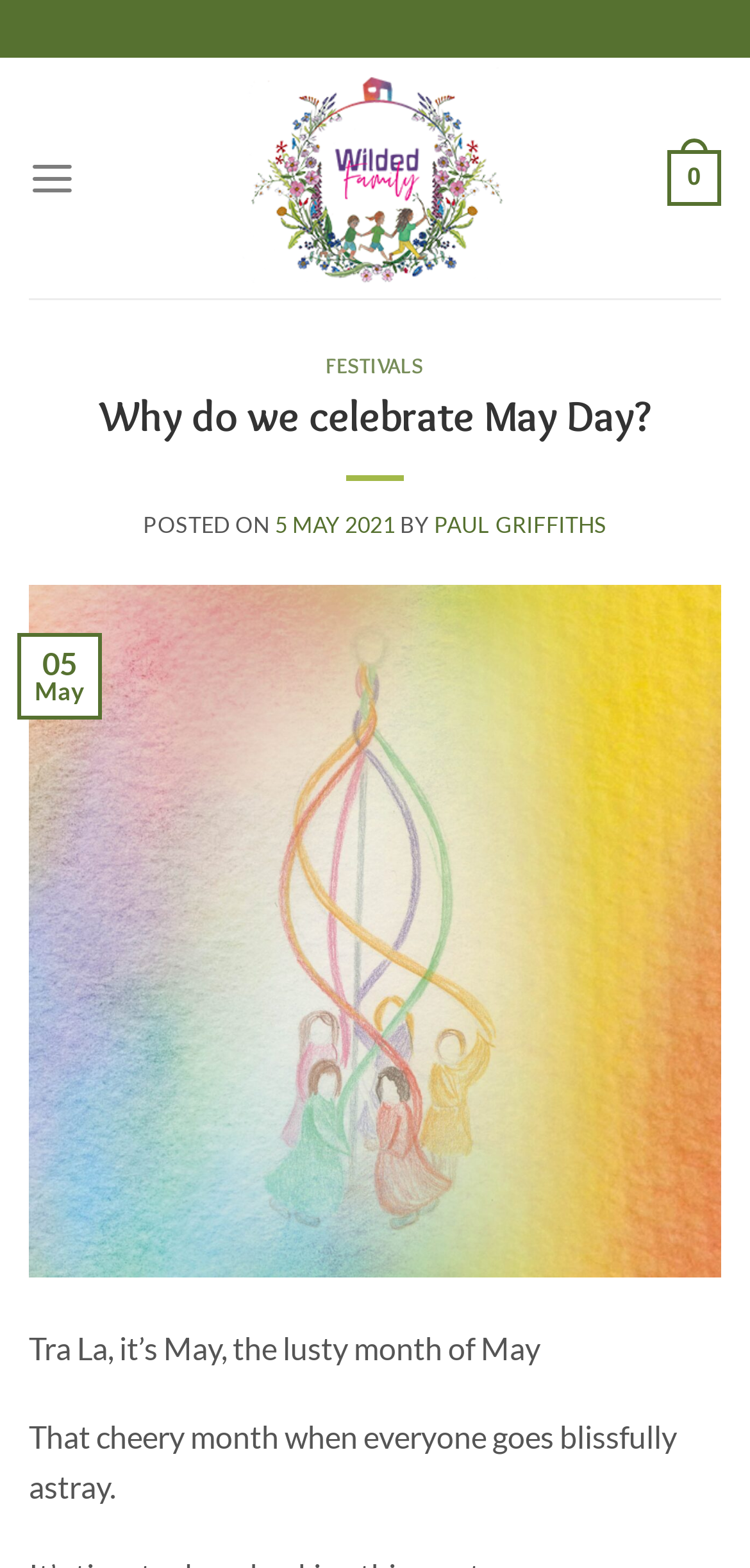Who is the author of the article?
Based on the image, please offer an in-depth response to the question.

The author of the article can be found in the text 'BY PAUL GRIFFITHS' which is located below the heading 'Why do we celebrate May Day?'. This indicates that Paul Griffiths is the author of the article.